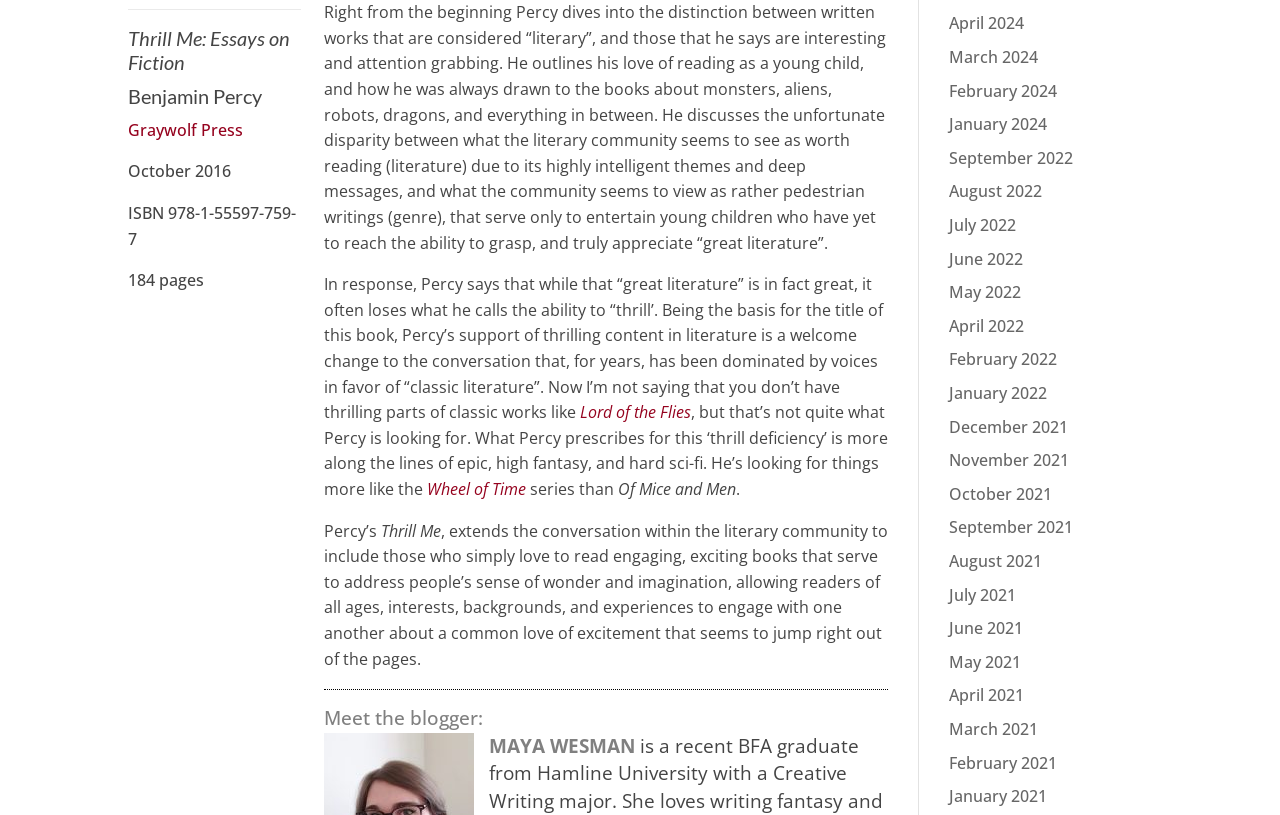Determine the bounding box coordinates of the region to click in order to accomplish the following instruction: "Learn more about the blogger Maya Wesman". Provide the coordinates as four float numbers between 0 and 1, specifically [left, top, right, bottom].

[0.382, 0.899, 0.5, 0.929]